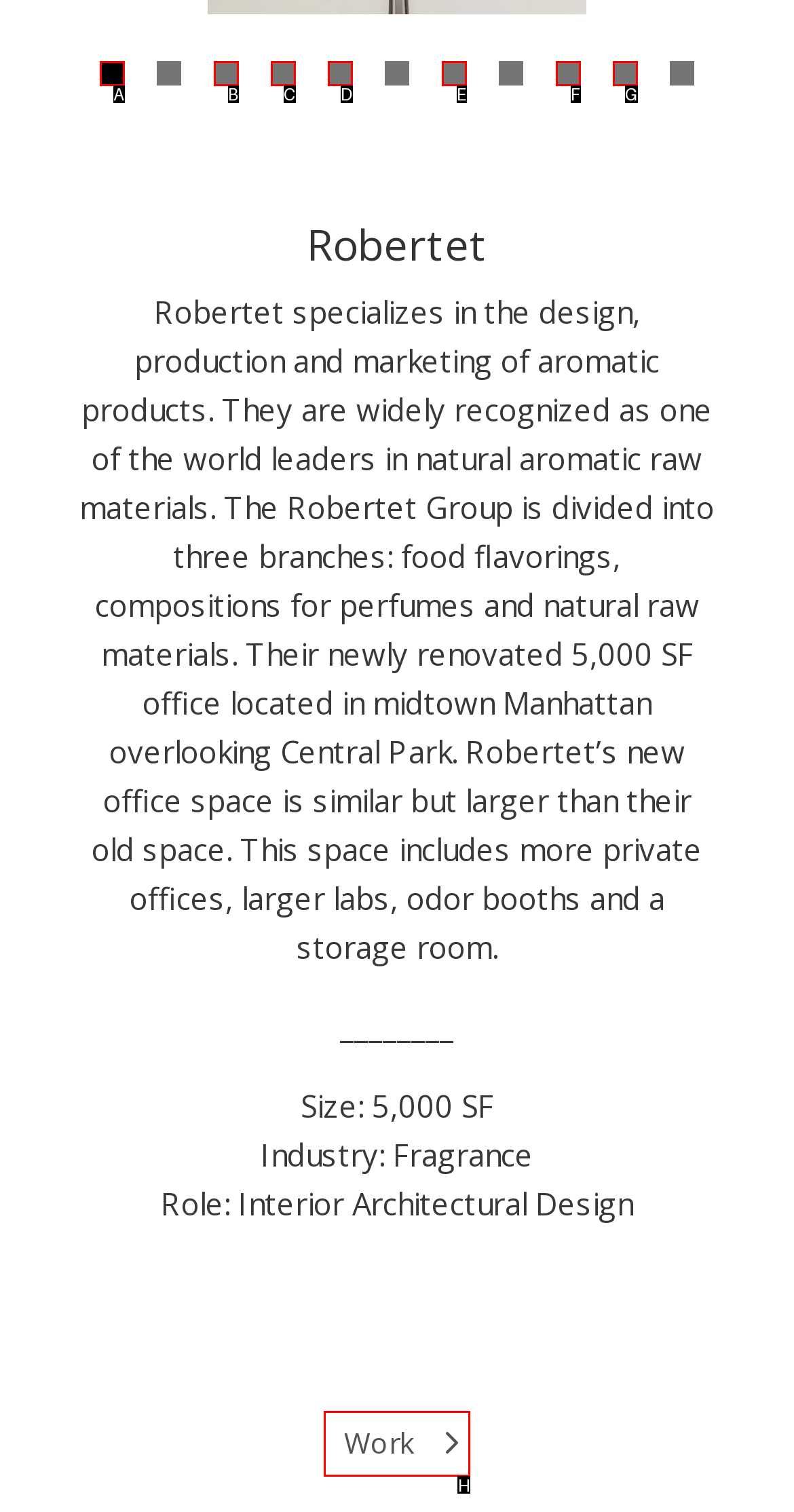Identify the option that best fits this description: aria-label="Robertet-NYC-MADGI-8"
Answer with the appropriate letter directly.

A